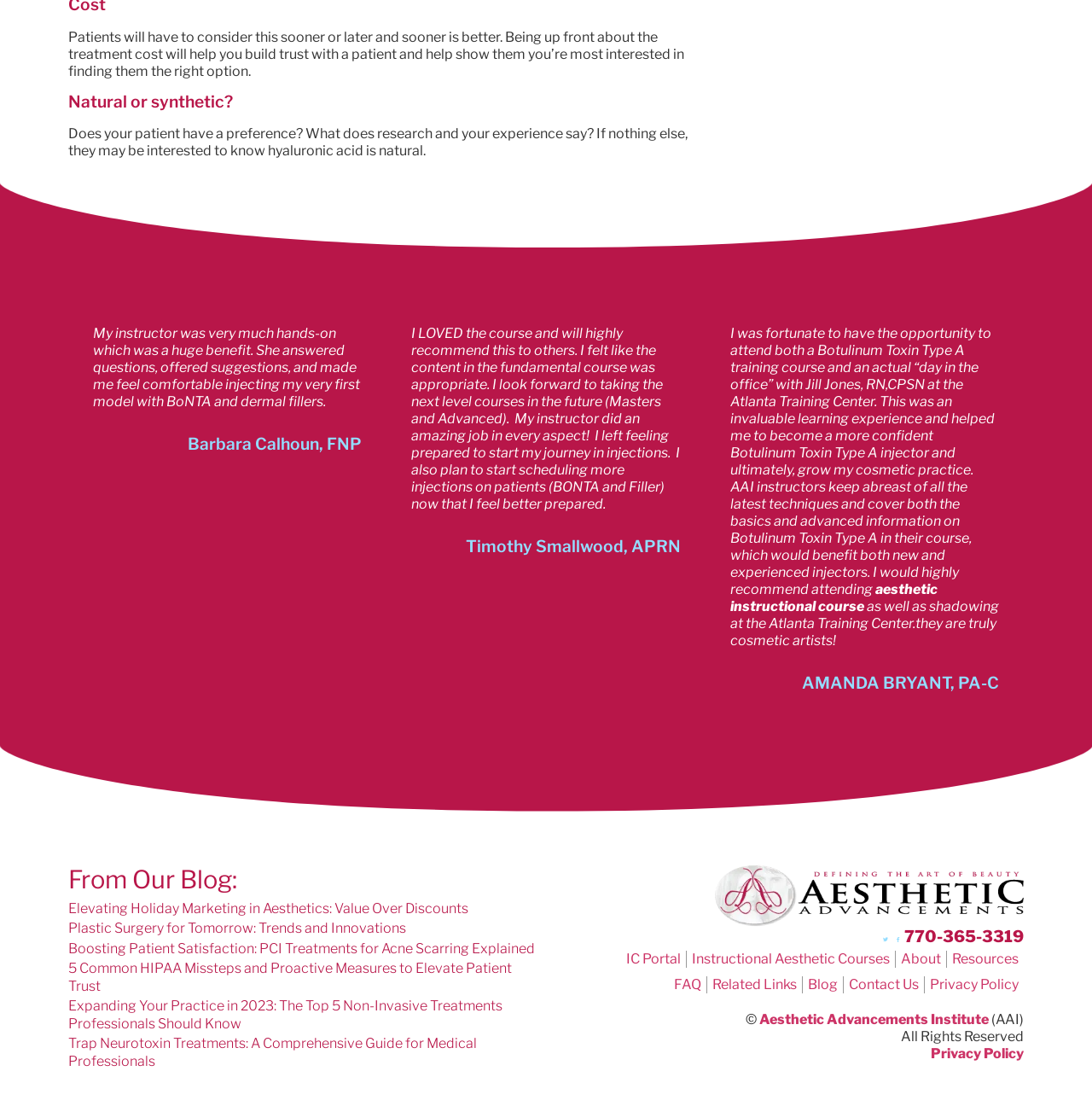Locate the UI element described as follows: "aesthetic instructional course". Return the bounding box coordinates as four float numbers between 0 and 1 in the order [left, top, right, bottom].

[0.669, 0.523, 0.858, 0.553]